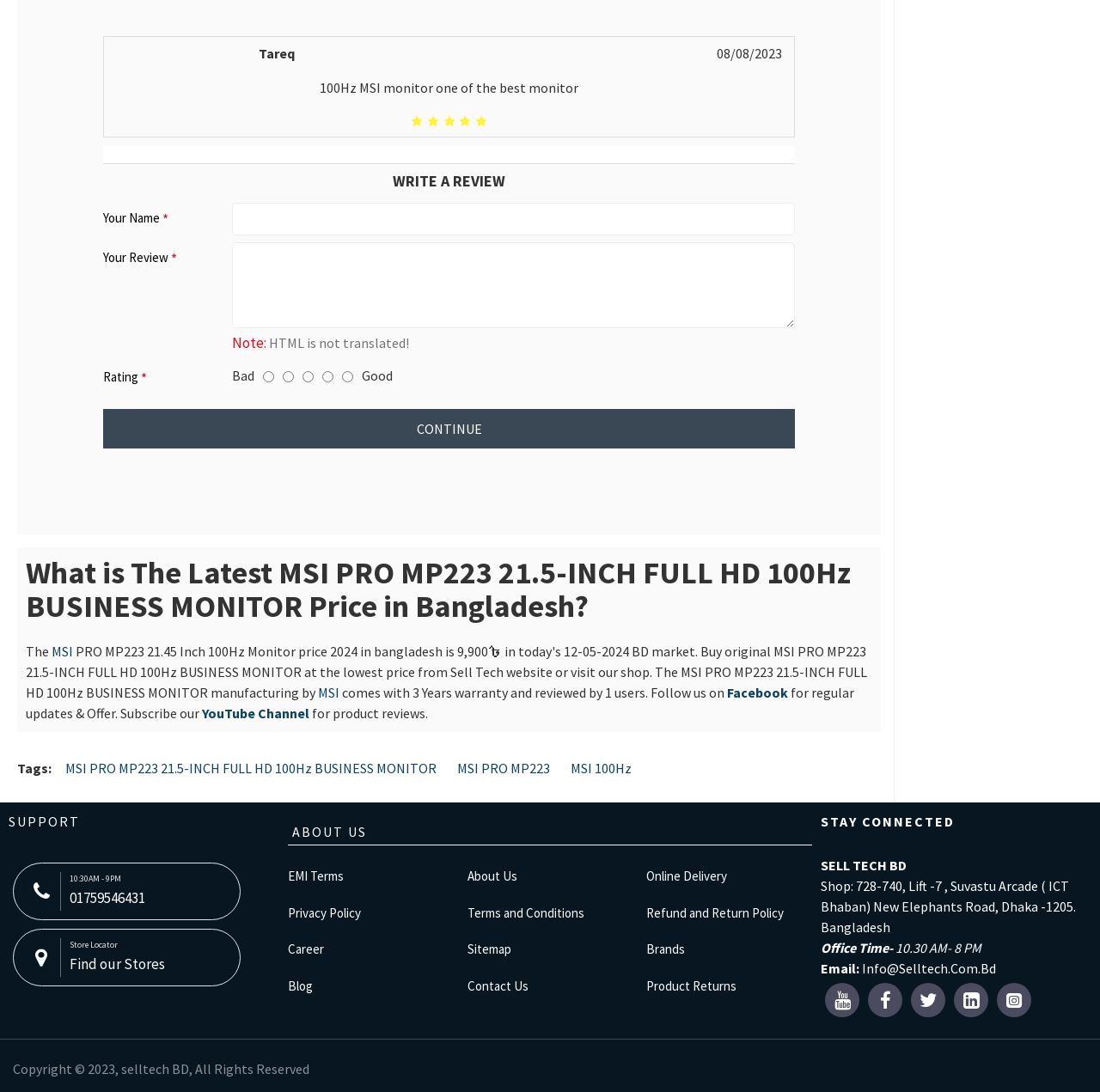Please determine the bounding box coordinates for the UI element described as: "Brands".

[0.588, 0.853, 0.631, 0.886]